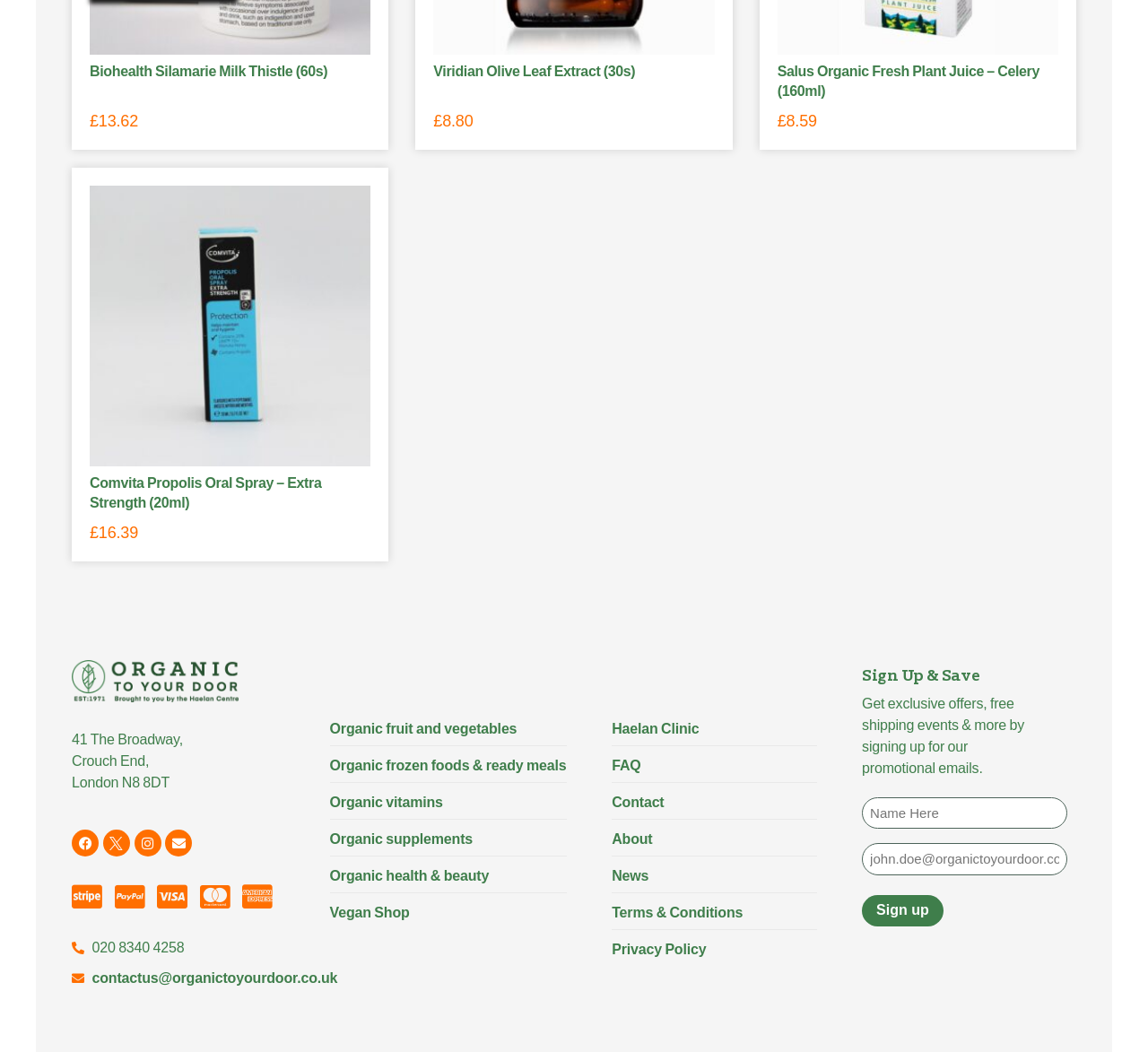Pinpoint the bounding box coordinates of the element you need to click to execute the following instruction: "Contact us via email". The bounding box should be represented by four float numbers between 0 and 1, in the format [left, top, right, bottom].

[0.062, 0.92, 0.256, 0.941]